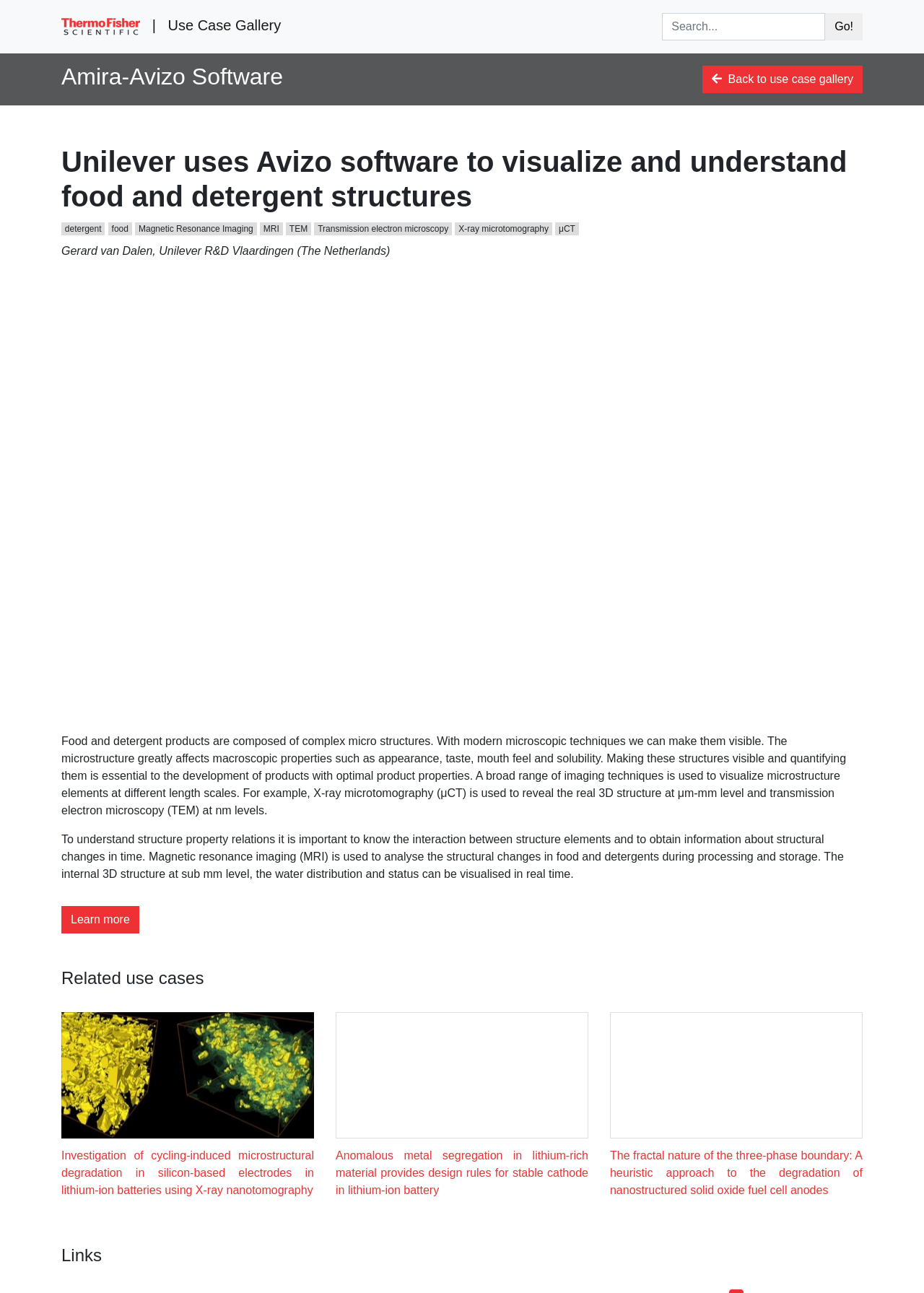Pinpoint the bounding box coordinates of the element that must be clicked to accomplish the following instruction: "Read more about Tanjiro's sense of smell". The coordinates should be in the format of four float numbers between 0 and 1, i.e., [left, top, right, bottom].

None